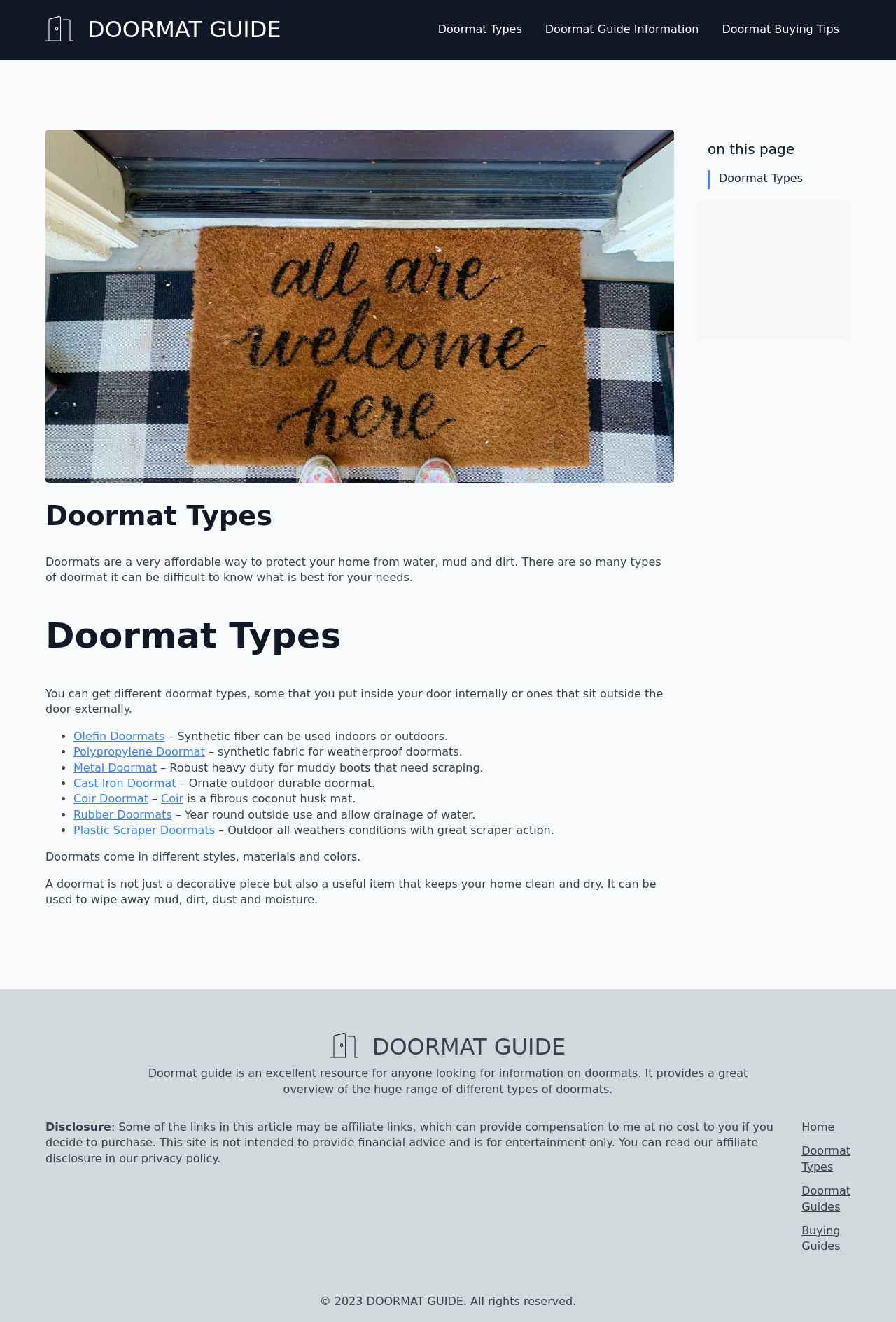Please answer the following question using a single word or phrase: 
Where can you place a doormat?

Inside or outside the door